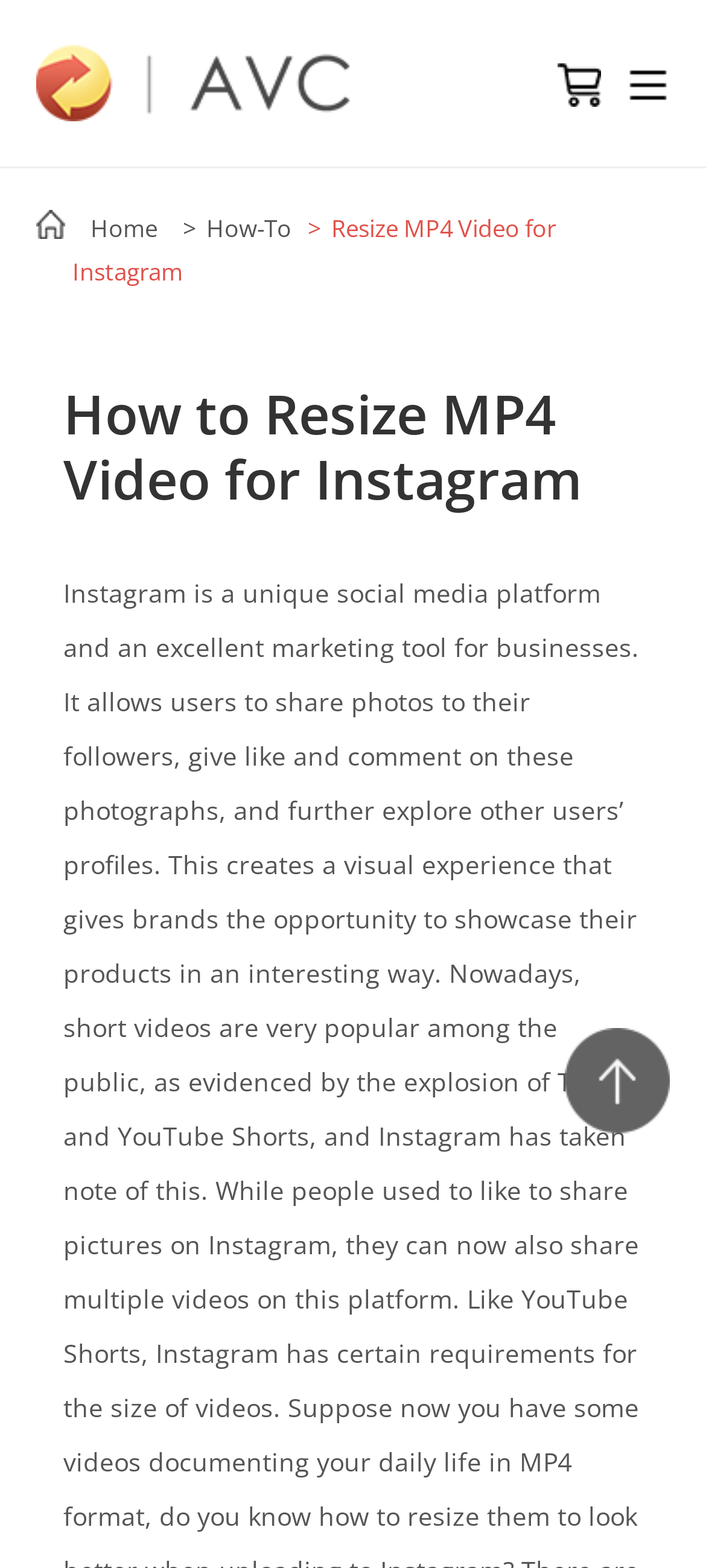Describe every aspect of the webpage in a detailed manner.

The webpage is about resizing MP4 videos for Instagram and enhancing photos in bad condition. At the top left corner, there is a logo image with a corresponding link. Below the logo, there are three navigation links: "Home", "How-To", and a link with the title of the article "Resize MP4 Video for Instagram". 

On the top right corner, there is a "buy now" button with an image, and a "Toggle navigation" button with an image of "more products". 

The main content of the webpage is headed by a title "How to Resize MP4 Video for Instagram", which is a prominent heading that spans almost the entire width of the page.